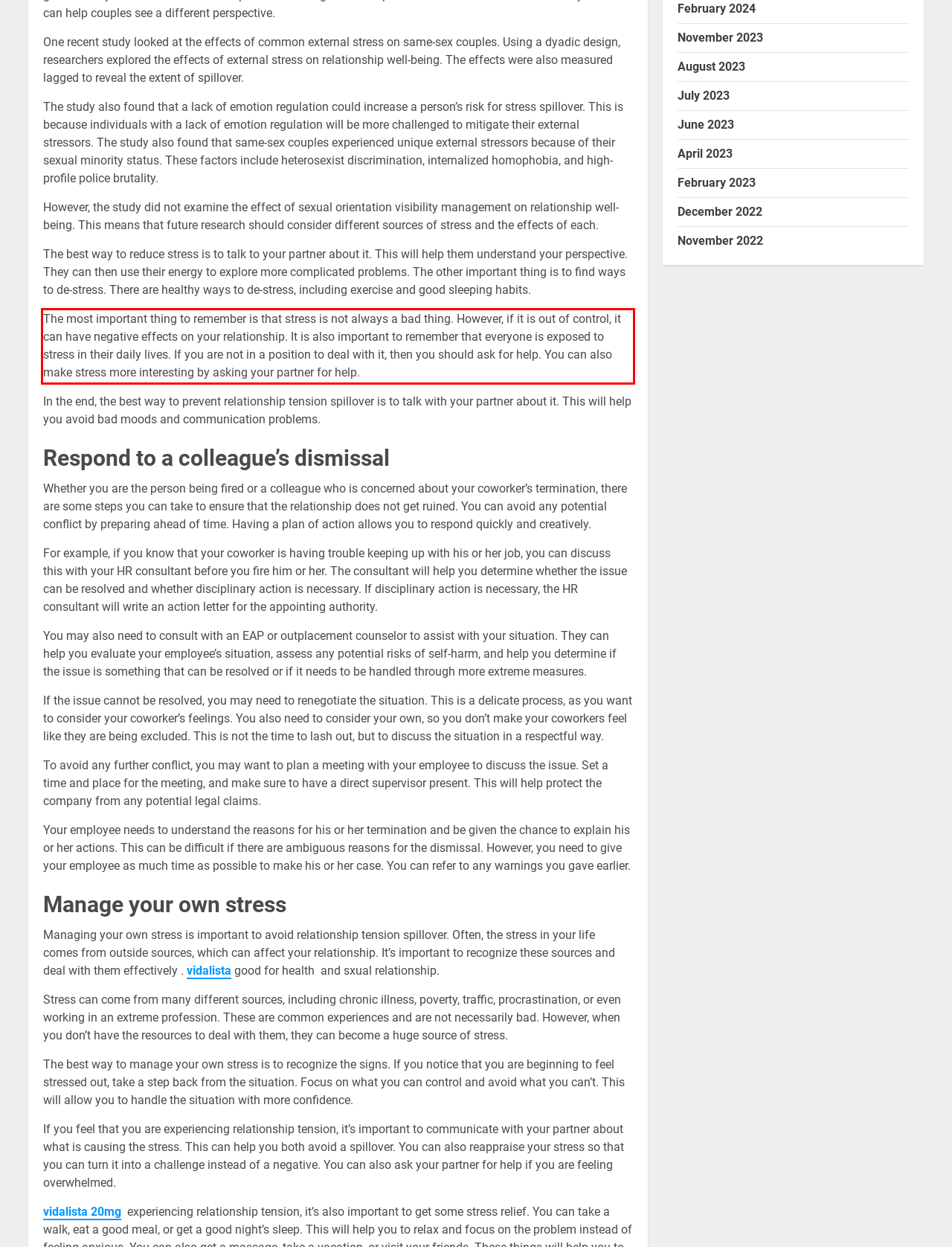Please extract the text content within the red bounding box on the webpage screenshot using OCR.

The most important thing to remember is that stress is not always a bad thing. However, if it is out of control, it can have negative effects on your relationship. It is also important to remember that everyone is exposed to stress in their daily lives. If you are not in a position to deal with it, then you should ask for help. You can also make stress more interesting by asking your partner for help.